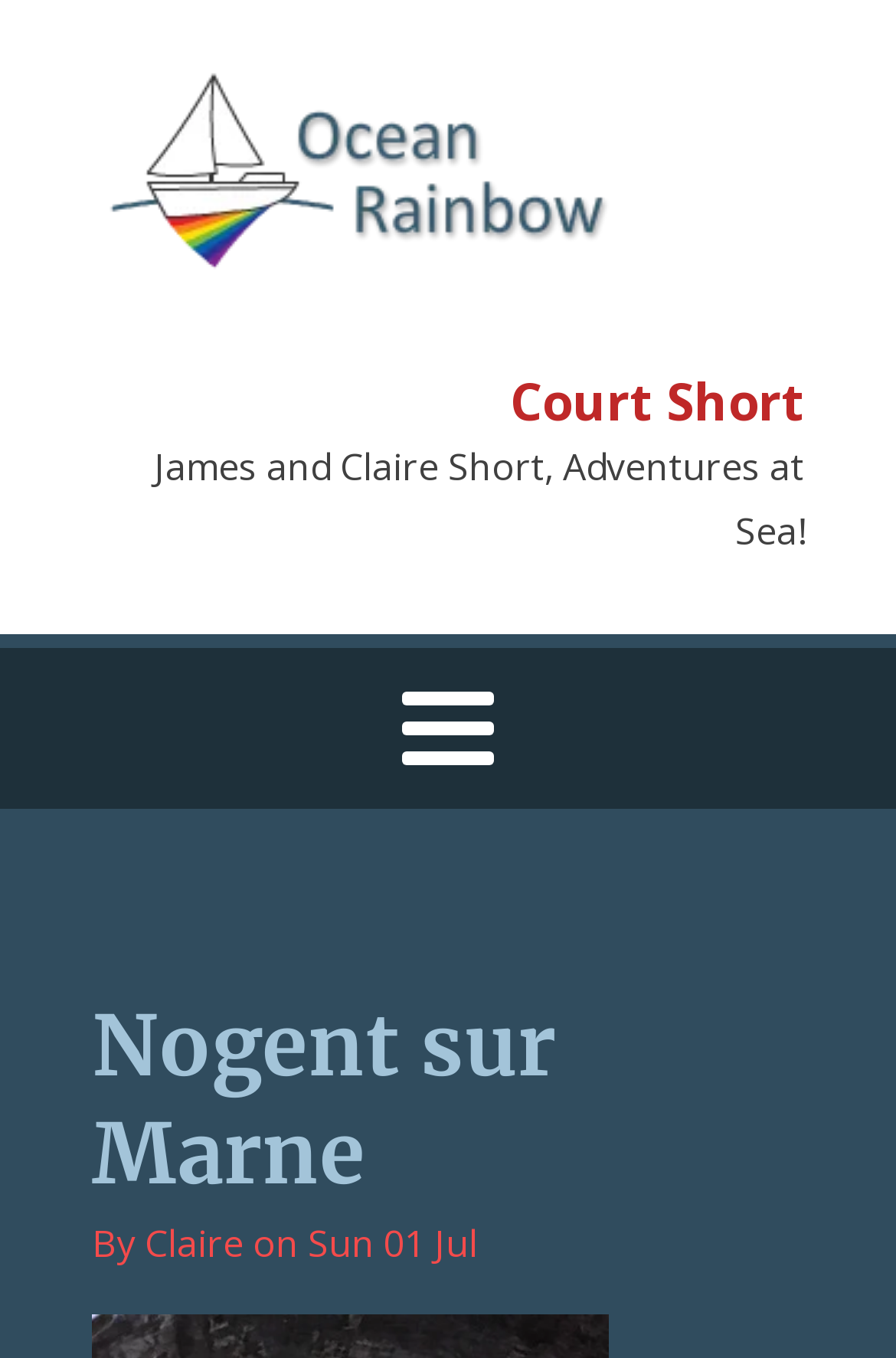Look at the image and write a detailed answer to the question: 
When was the adventure published?

The publication date of the adventure can be found in the StaticText element 'Sun 01 Jul' which is located at the bottom of the webpage, with a bounding box of [0.344, 0.896, 0.533, 0.934].